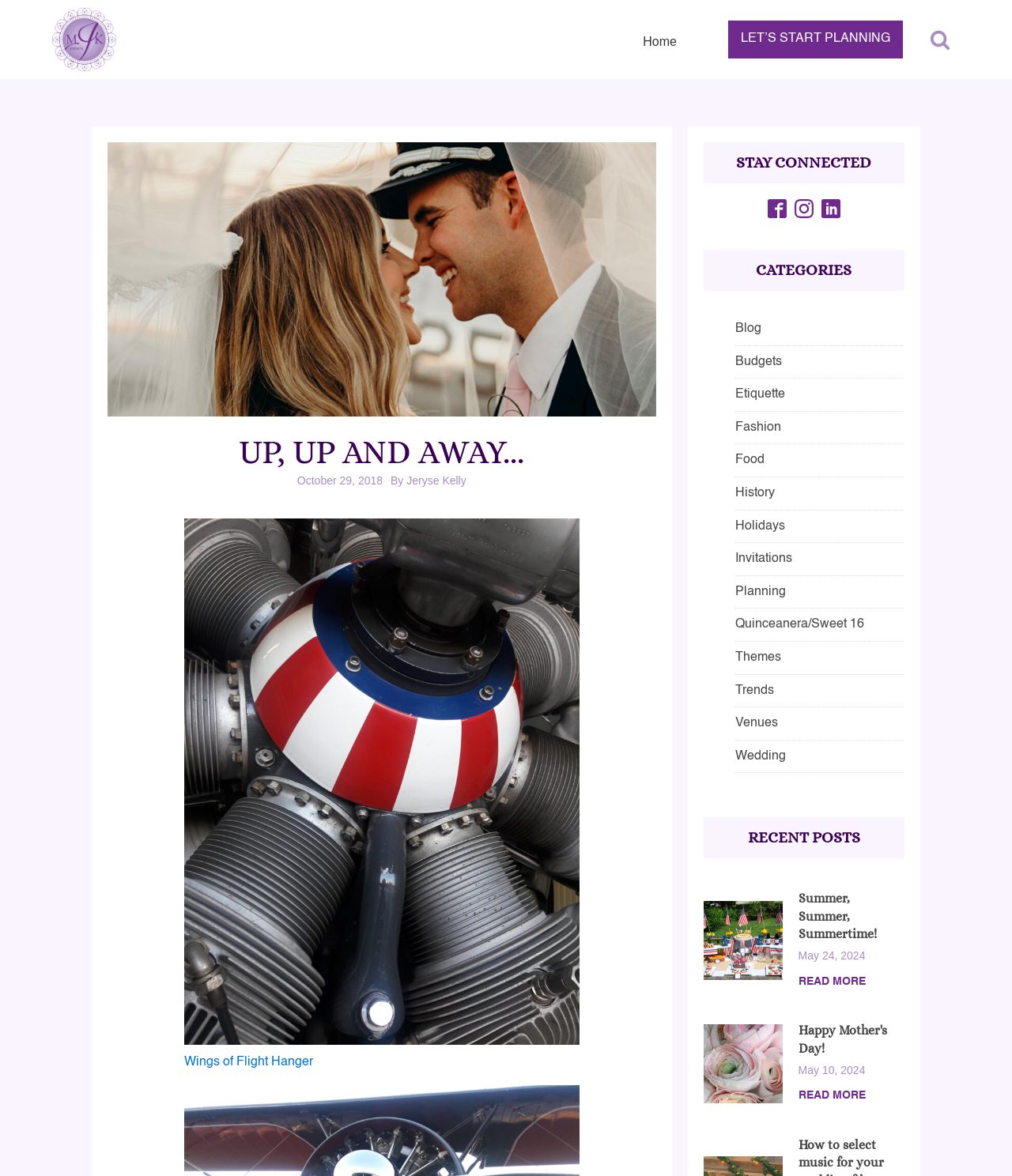Reply to the question with a single word or phrase:
What is the category of the link 'Etiquette'?

CATEGORIES